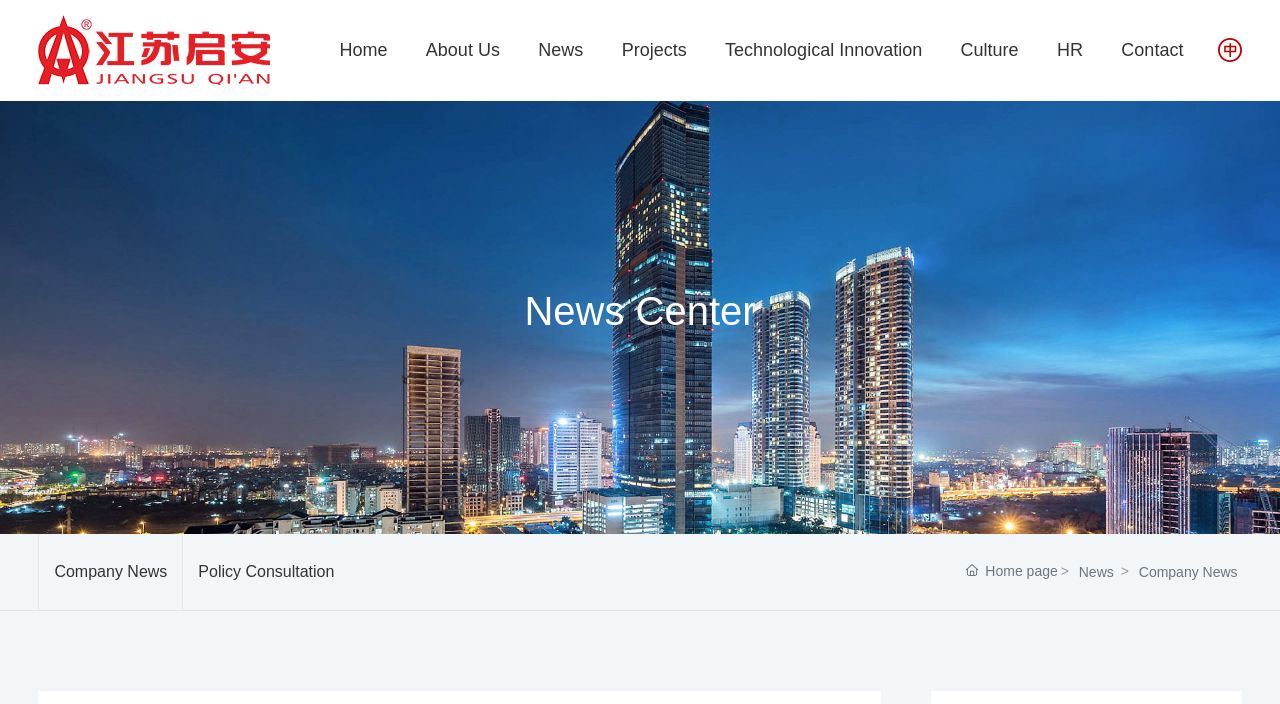Provide a comprehensive description of the webpage.

The webpage is about Jiangsu Qi'an Construction Group Co., Ltd., a company that aims to build a new world and support the Chinese Dream. 

At the top-left corner, there is a logo of the company, "JIANGSU QI'AN", which is both an image and a link. 

To the right of the logo, there is a navigation menu with 9 links: "Home", "About Us", "News", "Projects", "Technological Innovation", "Culture", "HR", "Contact", and "中文版" (Chinese version). These links are aligned horizontally and take up the top section of the page.

Below the navigation menu, there is a large section that takes up most of the page. This section is divided into two parts. The left part has a heading "News Center" and a link with the same name. Below the heading, there is a link "News Center" again, which is positioned slightly to the right of the heading. 

On the right side of the "News Center" section, there are three links: "Company News", "Policy Consultation", and "Home page". These links are aligned vertically and are positioned near the bottom of the page. 

At the bottom-right corner, there are two more links: "News" and "Company News". These links are aligned horizontally and are positioned near the bottom of the page.